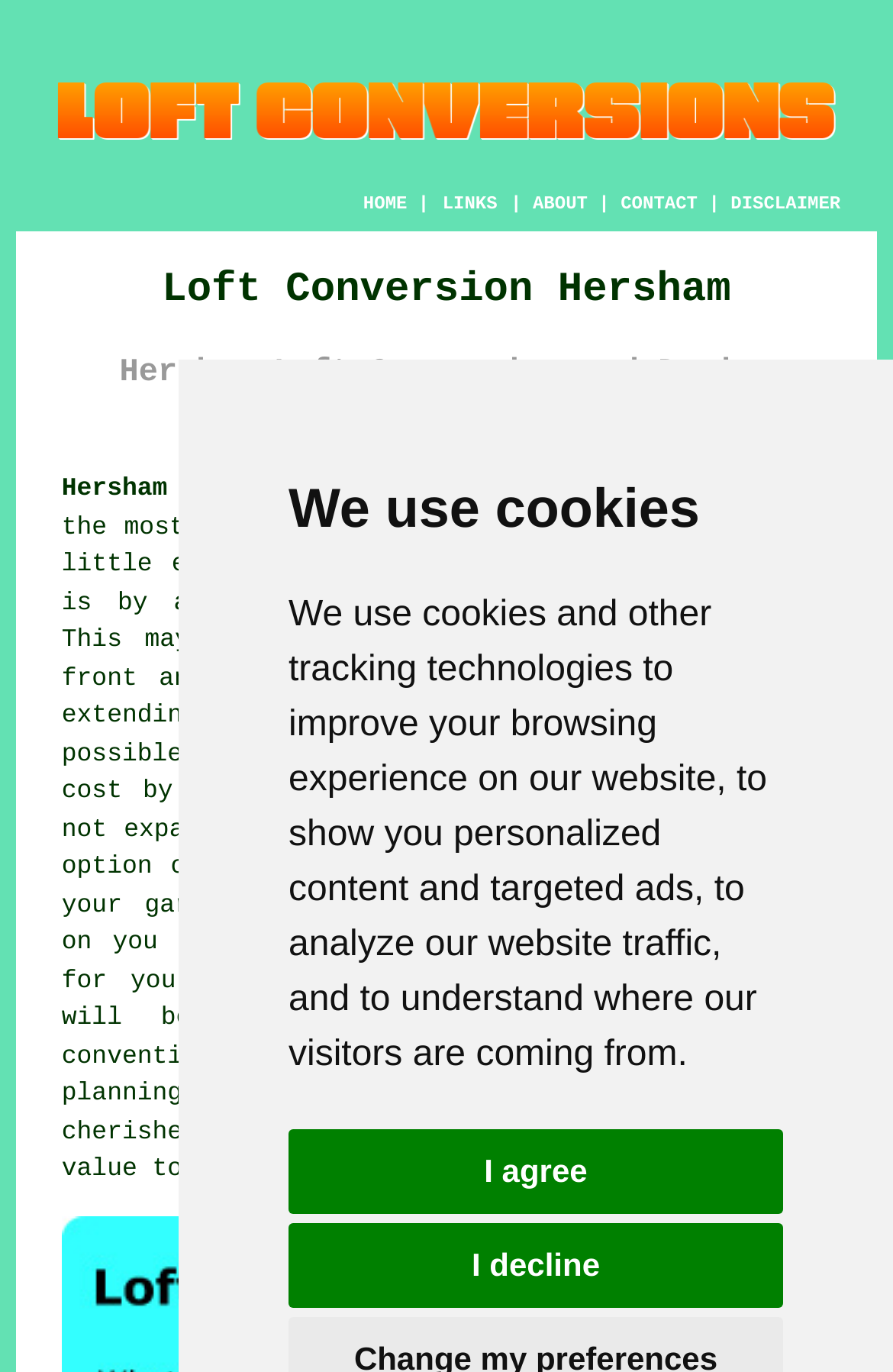Can you specify the bounding box coordinates of the area that needs to be clicked to fulfill the following instruction: "contact us"?

[0.695, 0.143, 0.781, 0.158]